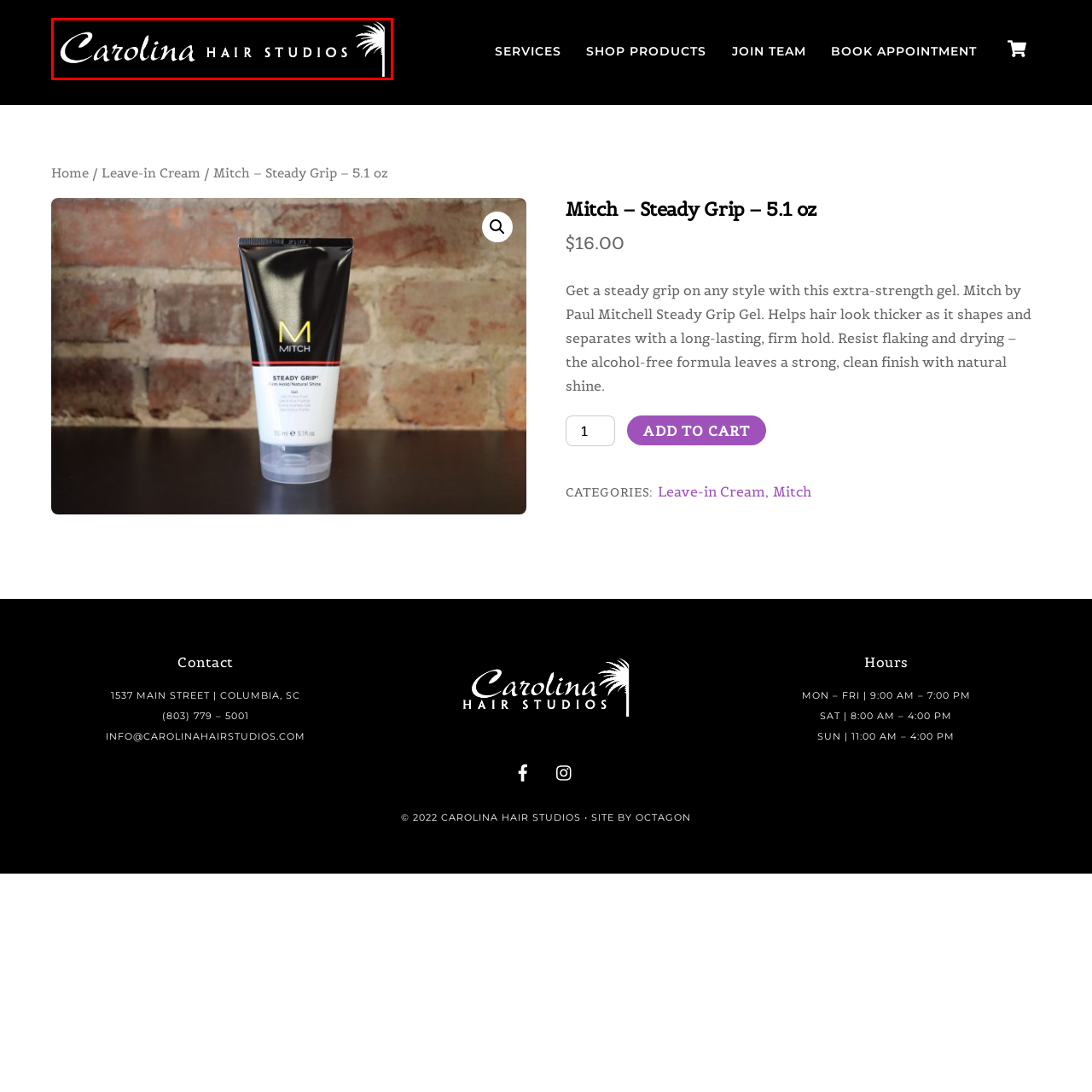Observe the image within the red-bordered area and respond to the following question in detail, making use of the visual information: What is the background color of the webpage?

The question asks about the background color of the webpage. The caption states that the background is a deep black, which makes the logo stand out and enhances its visibility.